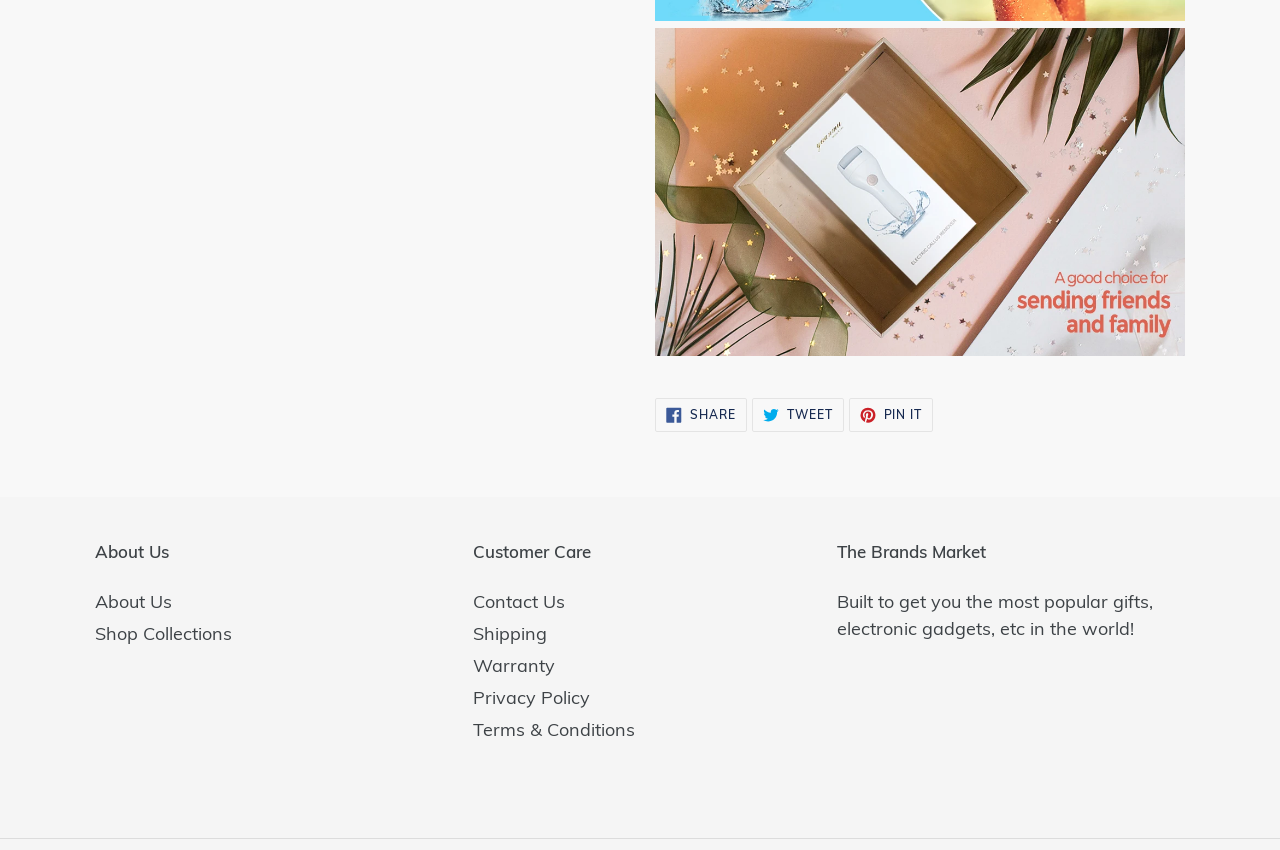Provide a one-word or one-phrase answer to the question:
What is the main topic of the webpage?

The Brands Market